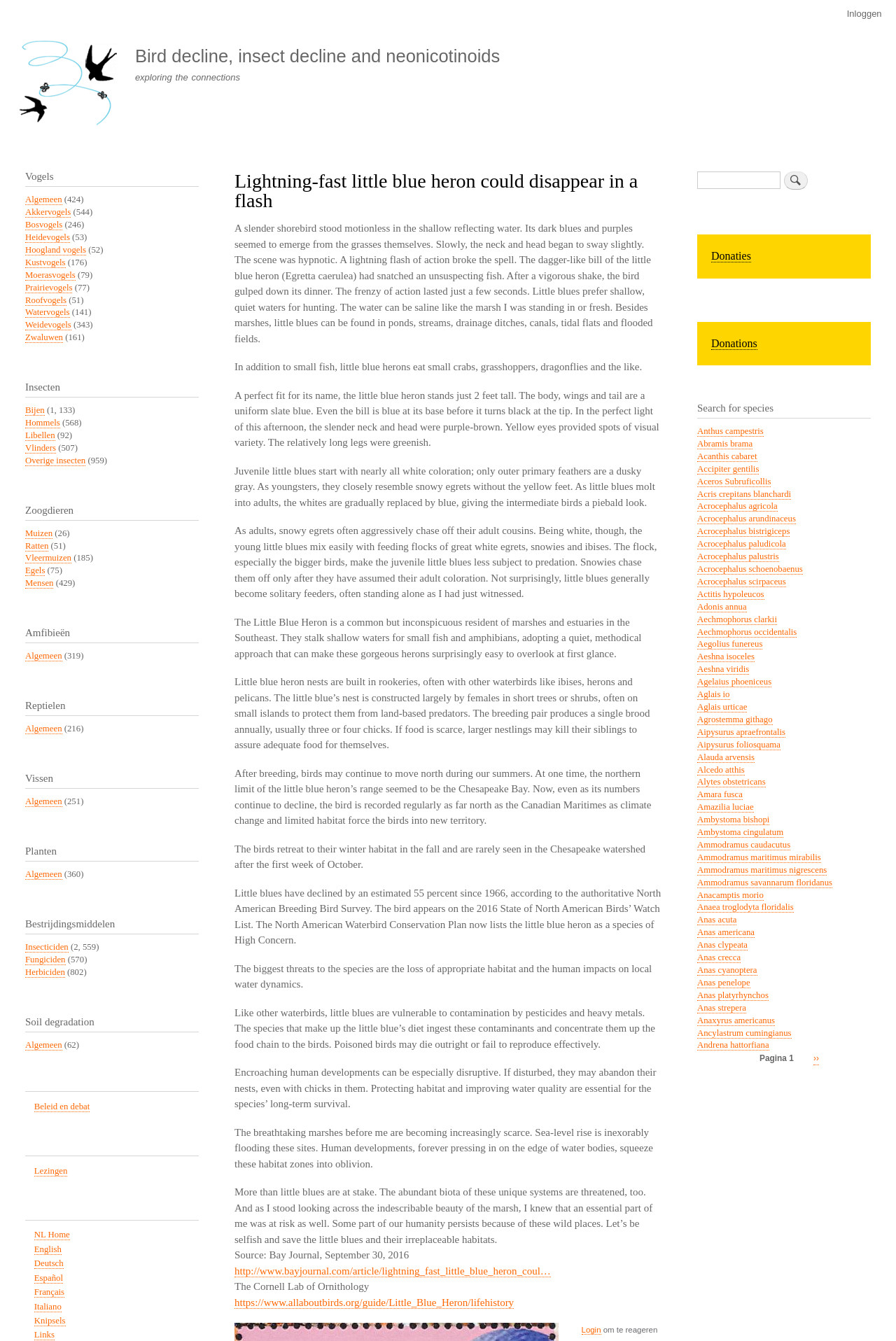Determine and generate the text content of the webpage's headline.

Lightning-fast little blue heron could disappear in a flash